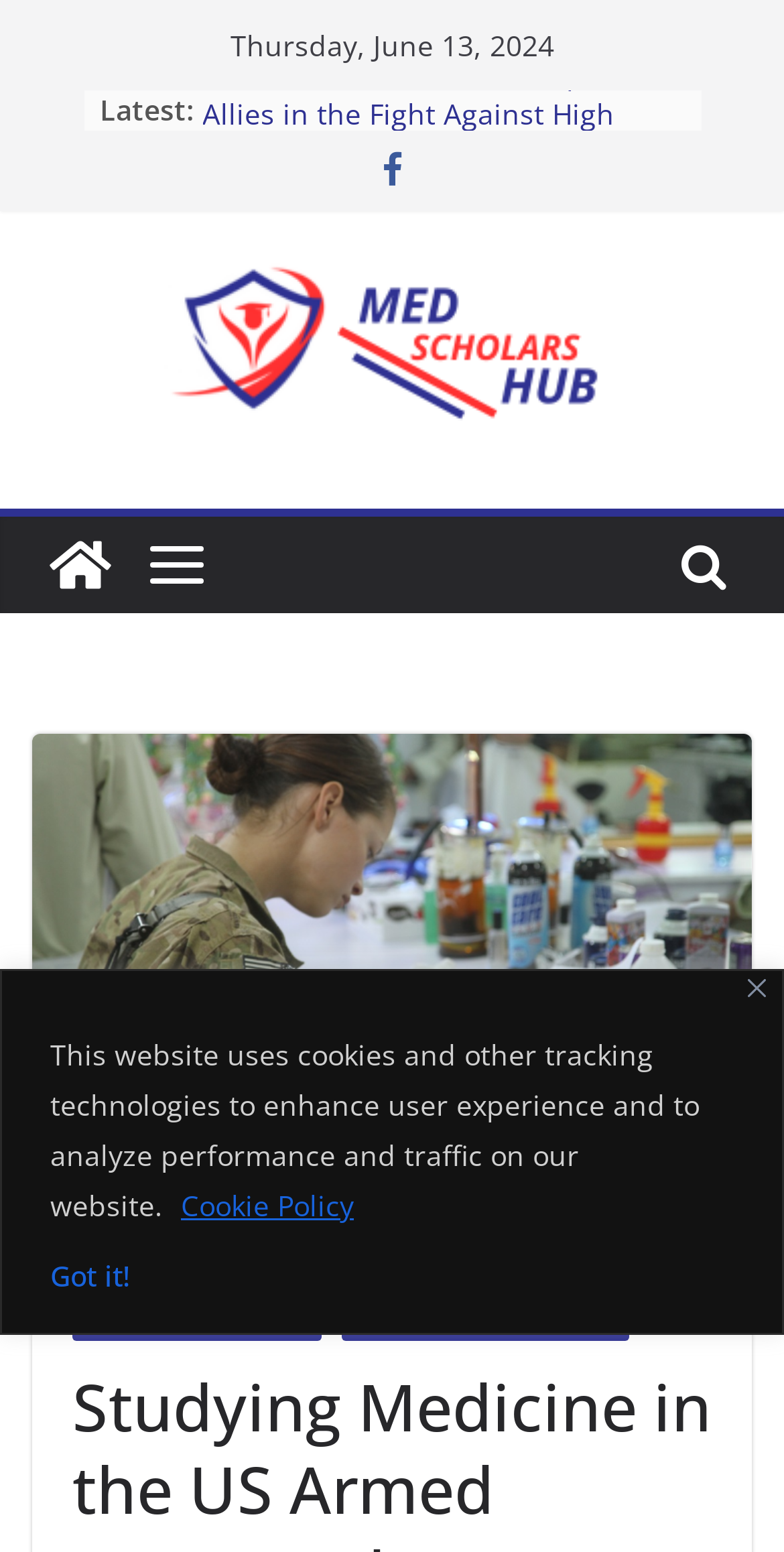Look at the image and give a detailed response to the following question: How many links are there in the 'Latest' section?

I counted the number of link elements that are children of the 'Latest' section, which are 'Gut Bacteria: Our Microscopic Allies in the Fight Against High Cholesterol', 'How Physical Activity Boosts Mental Wellbeing Through Self-Belief and Stress Management', 'Dental care for children with autism spectrum disorder: Simple changes for a positive experience', 'Neurology Talk Empowers Students with Advice, Experience, and Career Options', and 'How Does Loneliness Impact Your Physical and Mental Health'. There are 5 links in total.